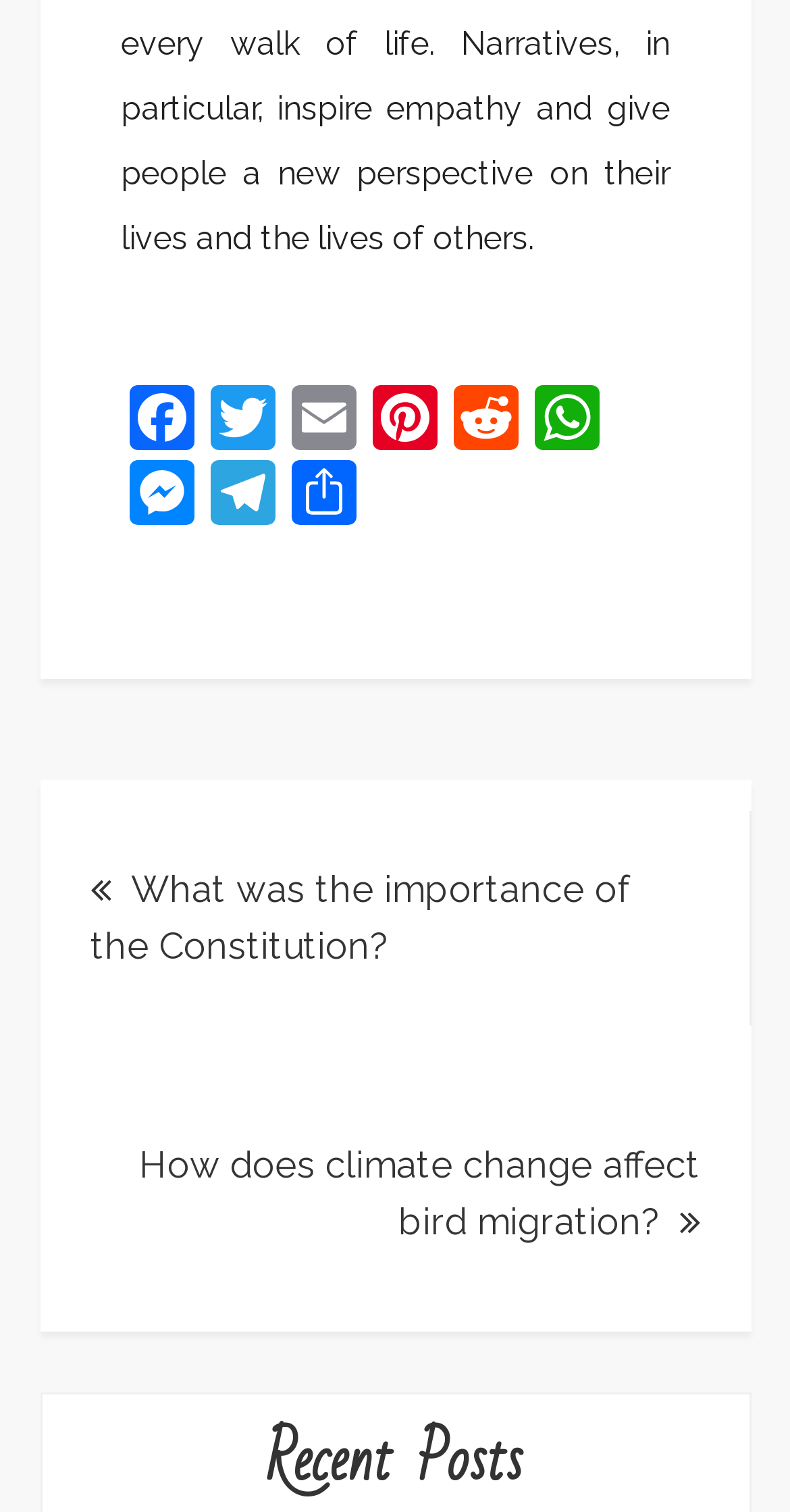Based on the image, give a detailed response to the question: What is the purpose of the 'Share' link?

I looked at the top section of the webpage and found a link labeled 'Share', which is commonly used to share content on social media platforms or via email. This suggests that the purpose of the 'Share' link is to share content.